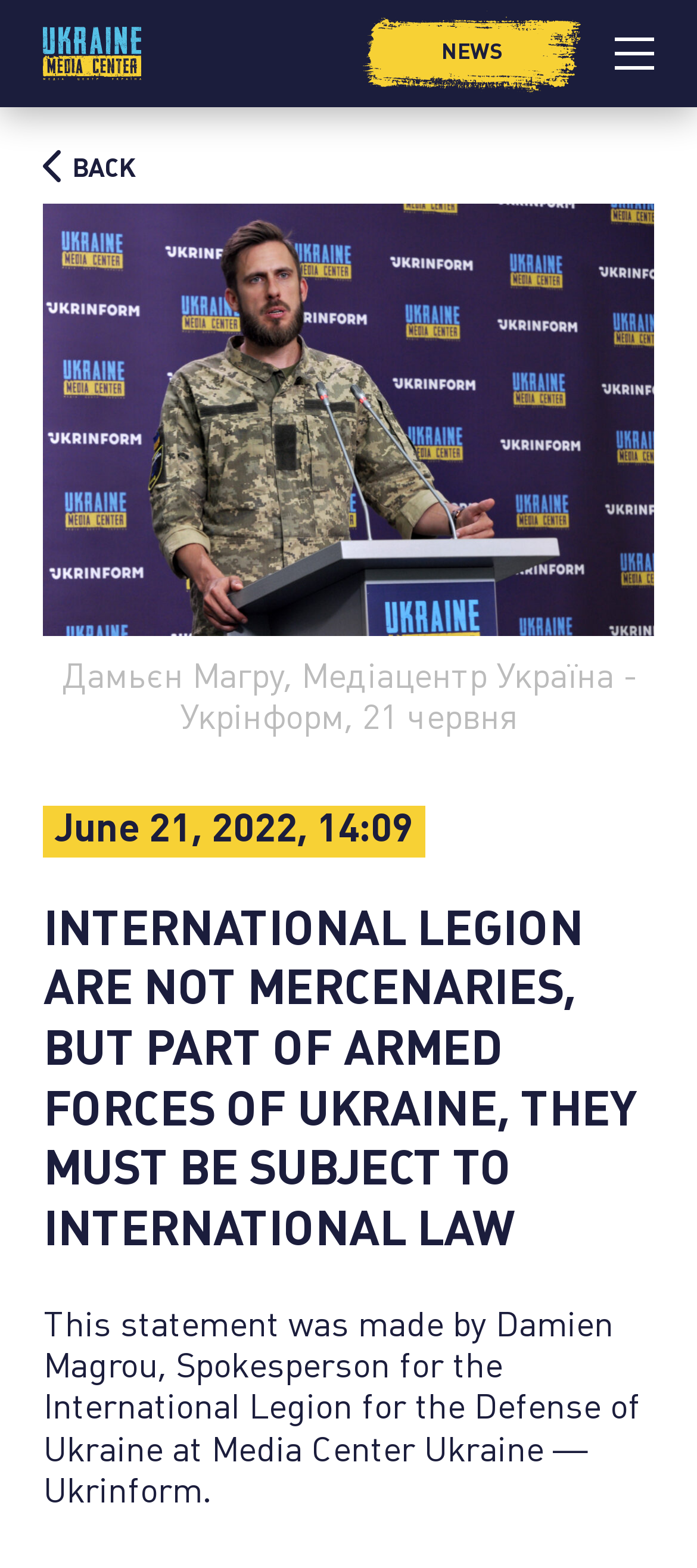Analyze the image and give a detailed response to the question:
Is there a navigation menu on the page?

I found a navigation menu on the page by looking at the button element with the text 'Back' and the link elements with the text 'NEWS', which suggest that there are more navigation options available.